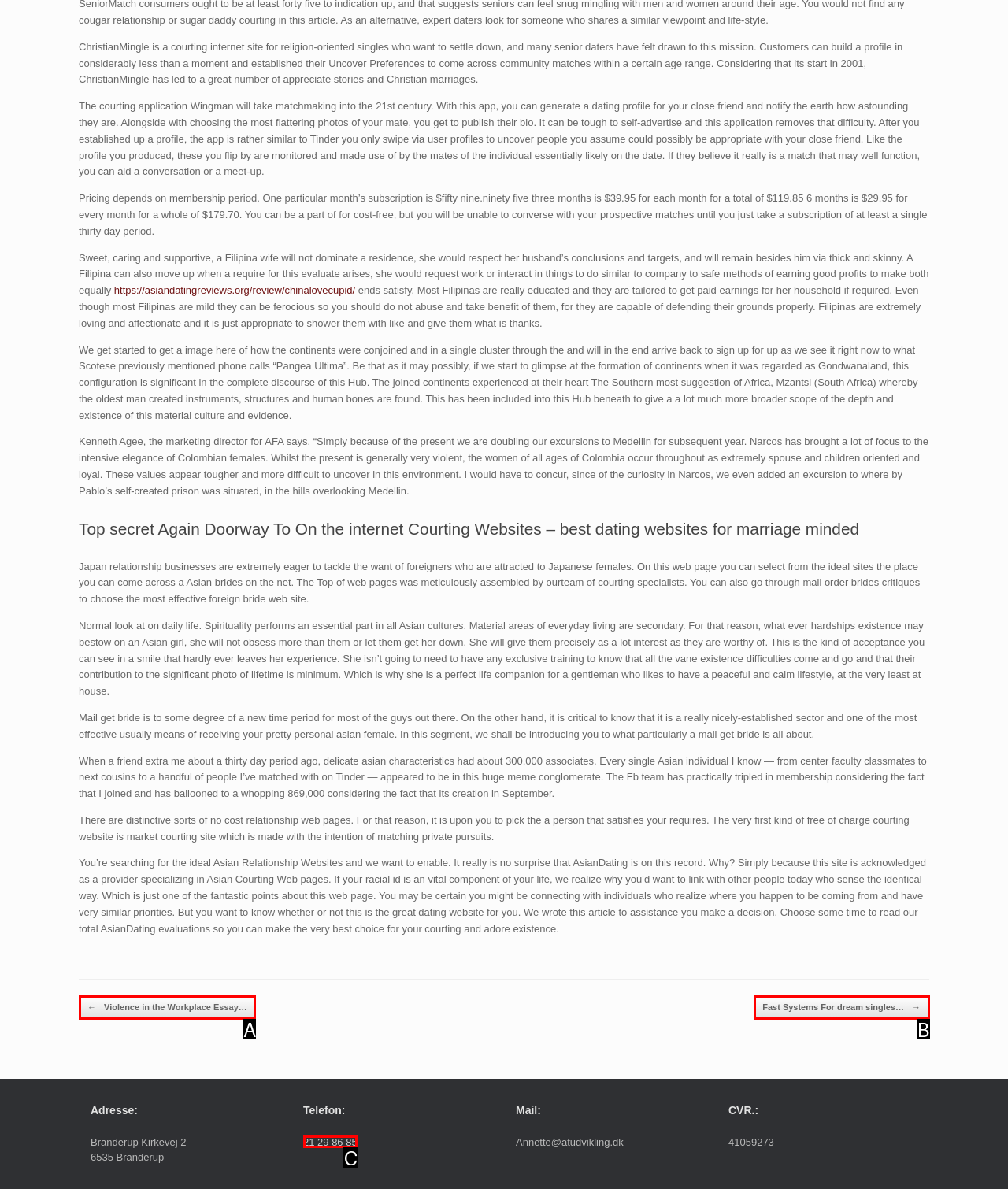From the provided choices, determine which option matches the description: 21 29 86 85. Respond with the letter of the correct choice directly.

C